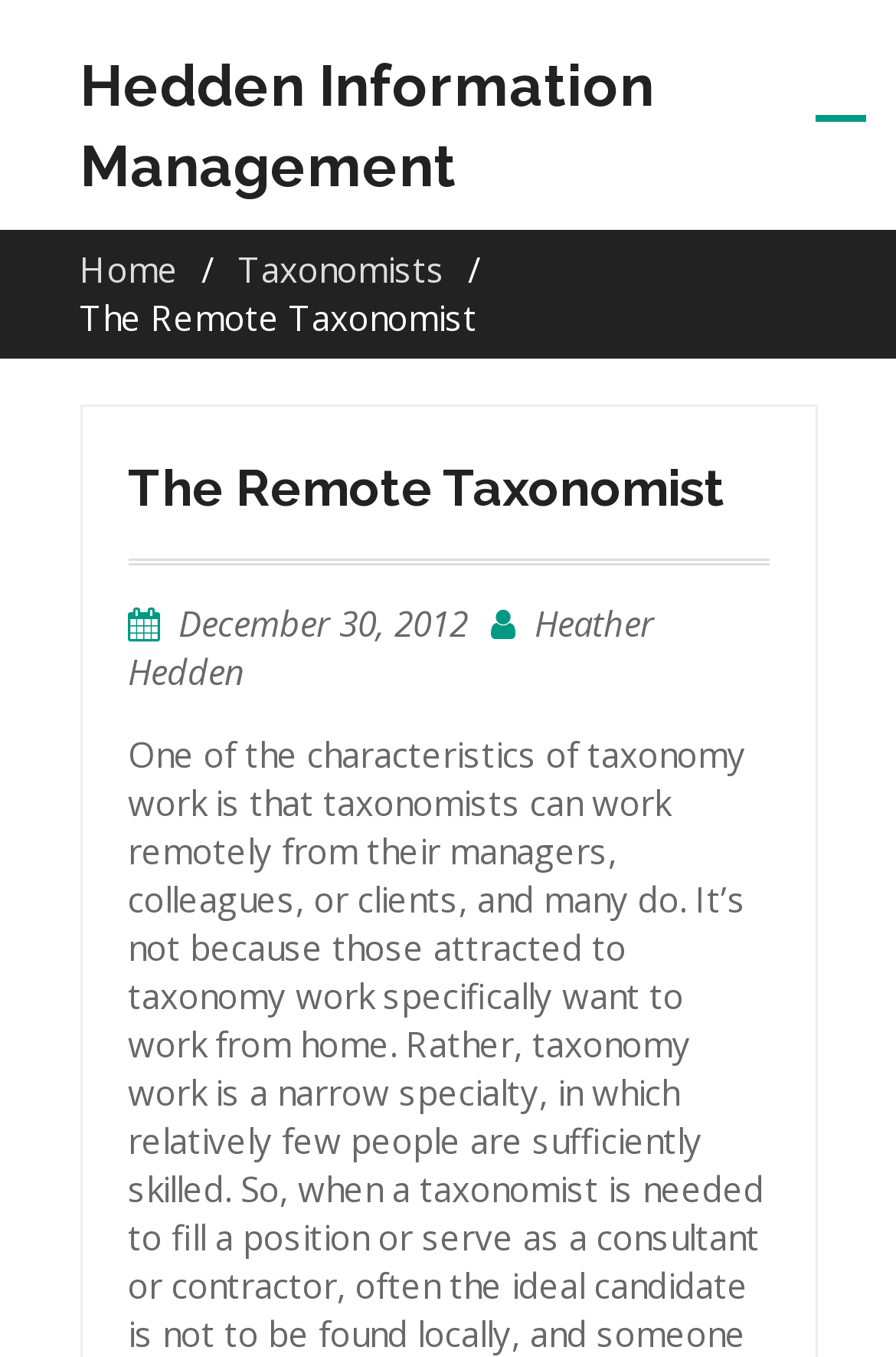How many links are in the breadcrumbs navigation?
Answer the question with a single word or phrase by looking at the picture.

2